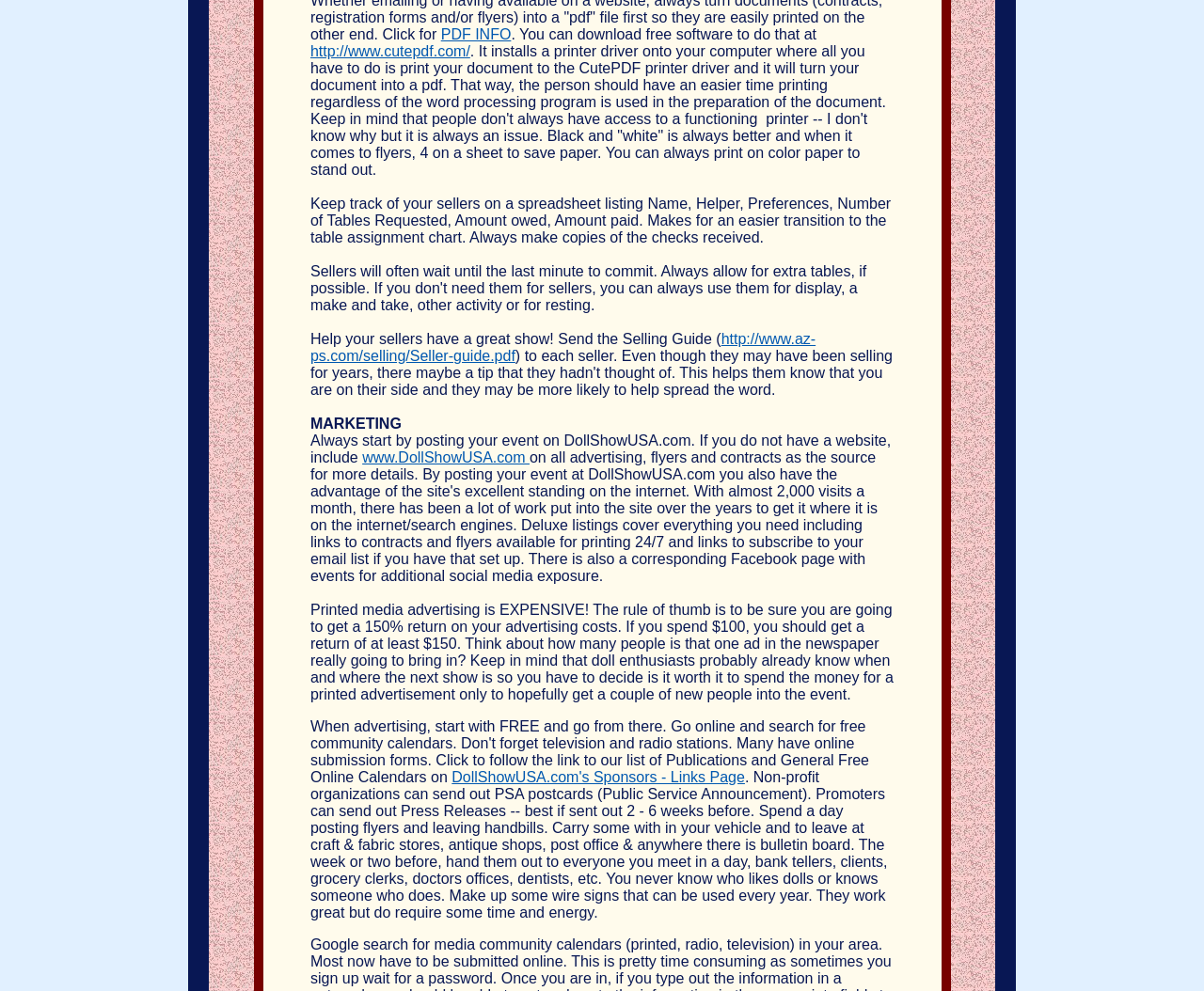Given the description DollShowUSA.com's Sponsors - Links Page, predict the bounding box coordinates of the UI element. Ensure the coordinates are in the format (top-left x, top-left y, bottom-right x, bottom-right y) and all values are between 0 and 1.

[0.375, 0.776, 0.619, 0.792]